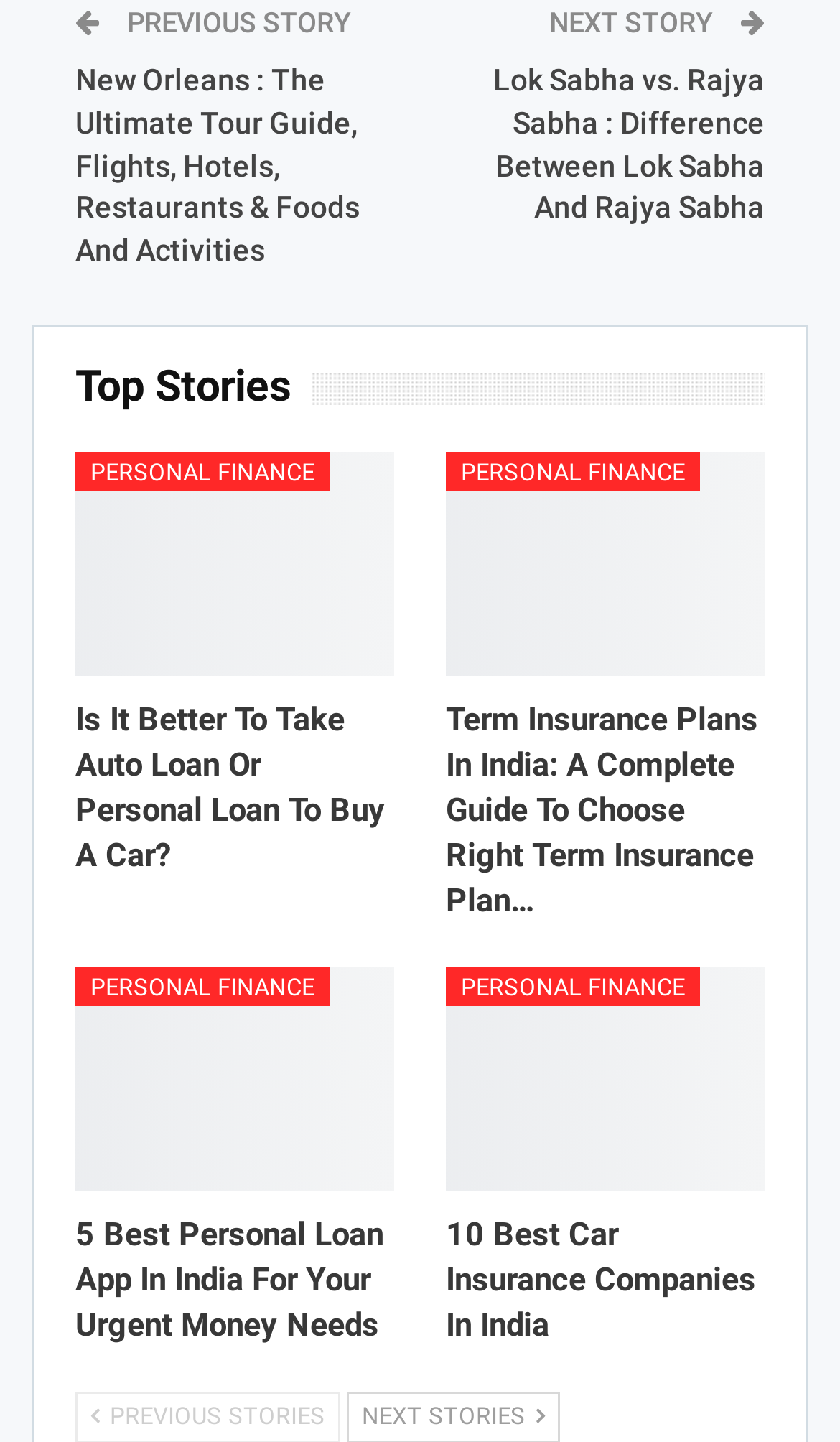Find the bounding box coordinates of the area that needs to be clicked in order to achieve the following instruction: "Read about term insurance plans in India". The coordinates should be specified as four float numbers between 0 and 1, i.e., [left, top, right, bottom].

[0.531, 0.314, 0.91, 0.469]